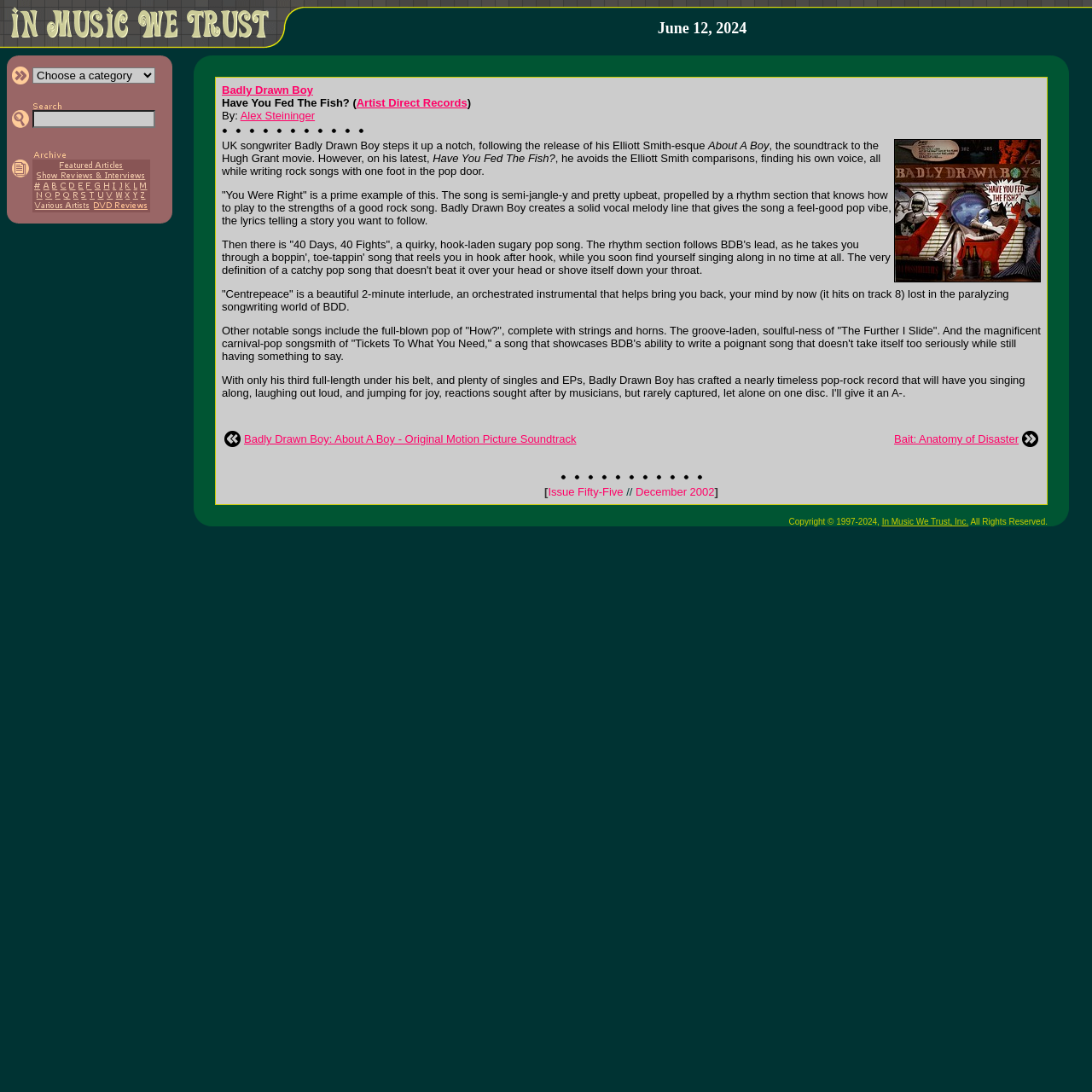What is the category of the article?
Refer to the image and provide a one-word or short phrase answer.

Article Archives